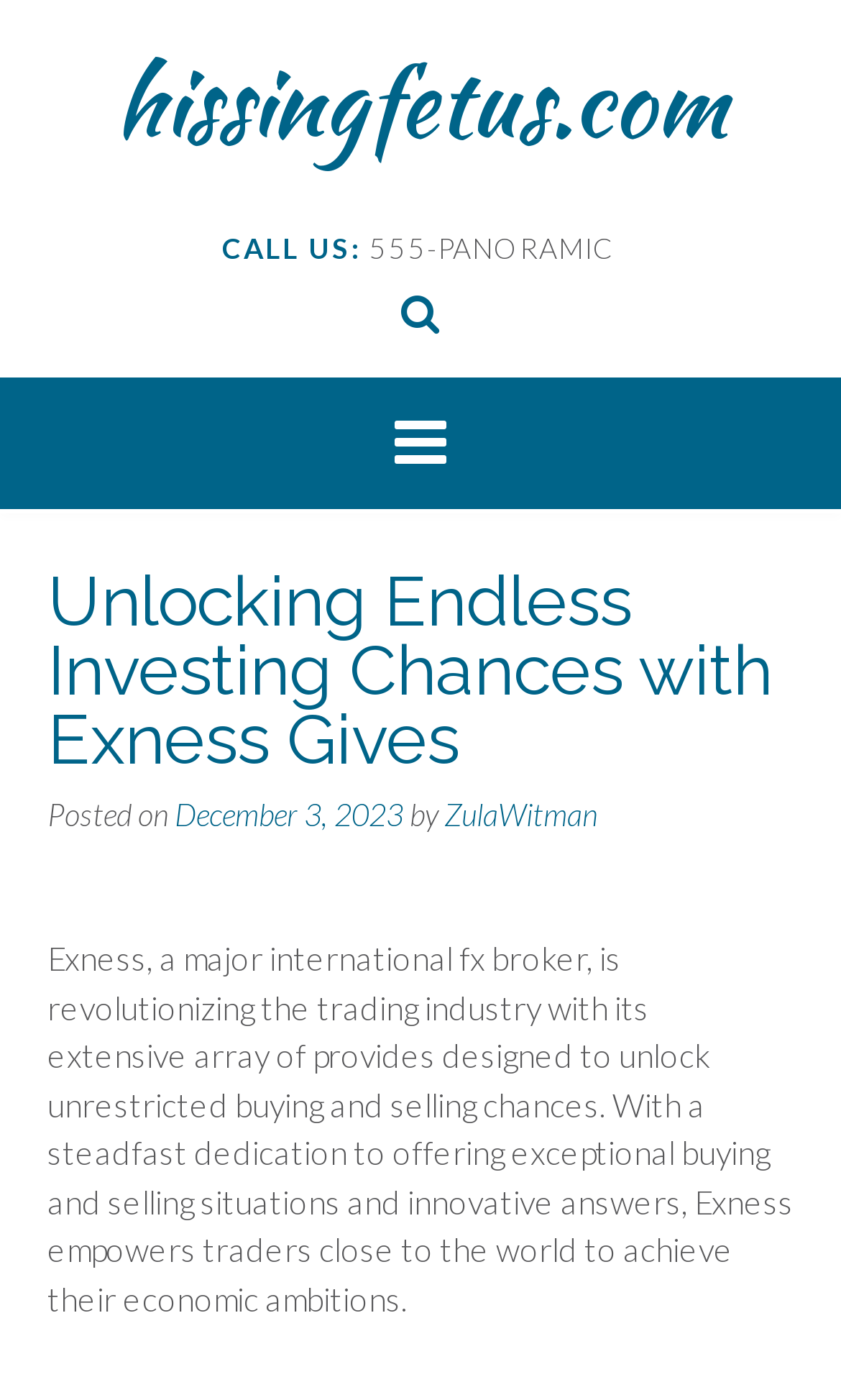Identify and provide the bounding box coordinates of the UI element described: "hissingfetus.com". The coordinates should be formatted as [left, top, right, bottom], with each number being a float between 0 and 1.

[0.136, 0.023, 0.864, 0.122]